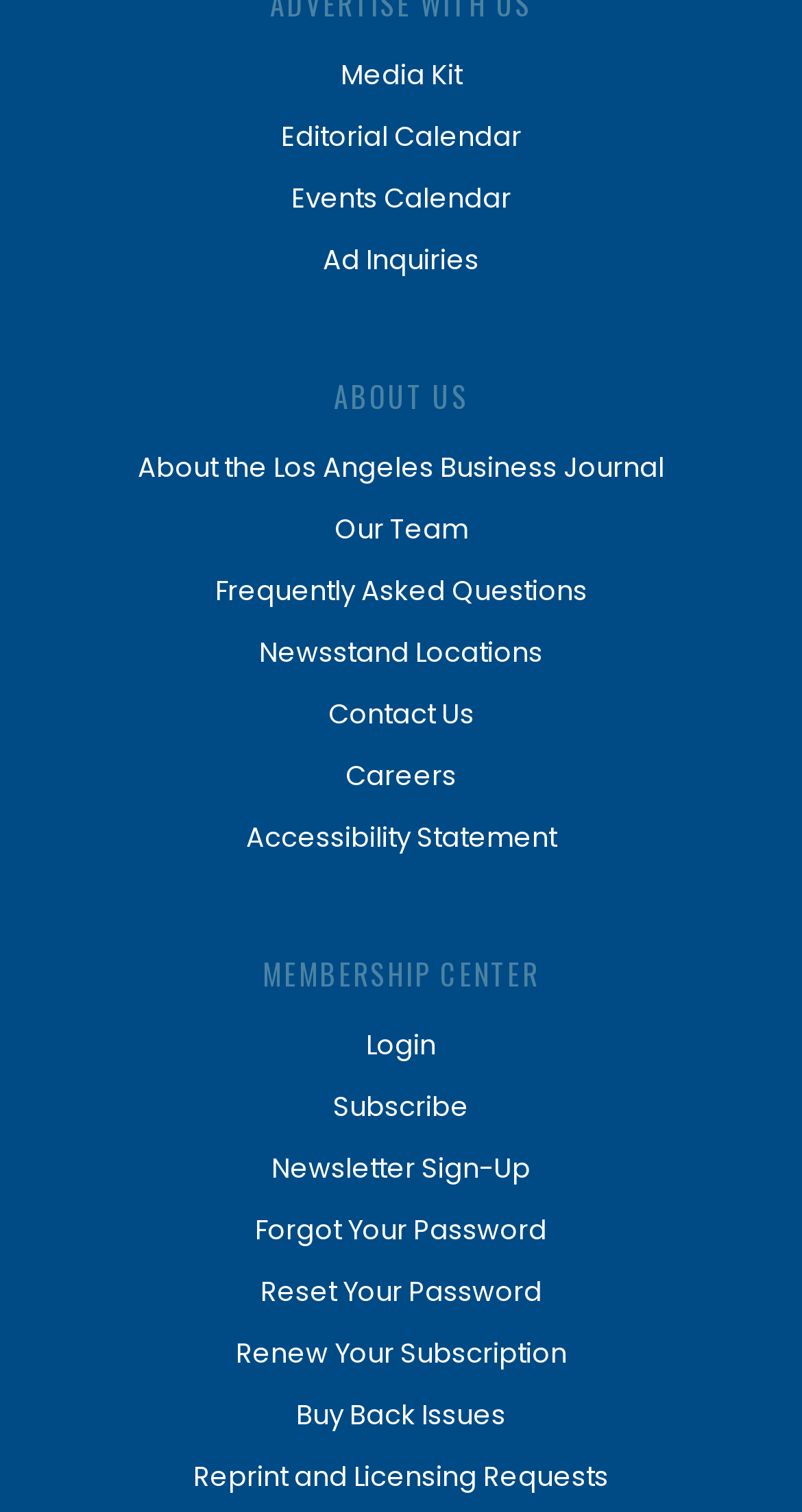Could you find the bounding box coordinates of the clickable area to complete this instruction: "View media kit"?

[0.35, 0.03, 0.65, 0.07]